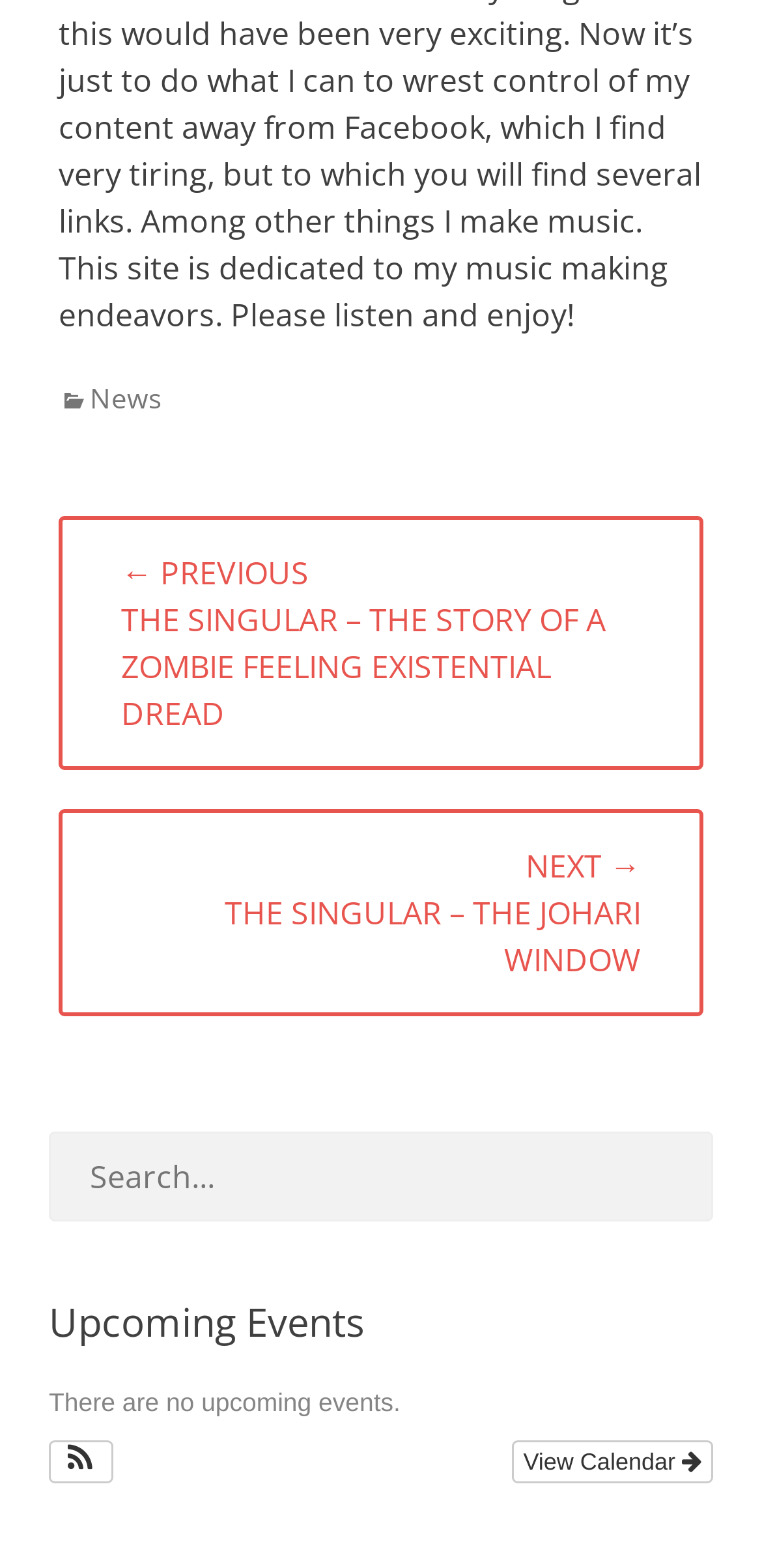What is the category of the current post? Examine the screenshot and reply using just one word or a brief phrase.

News